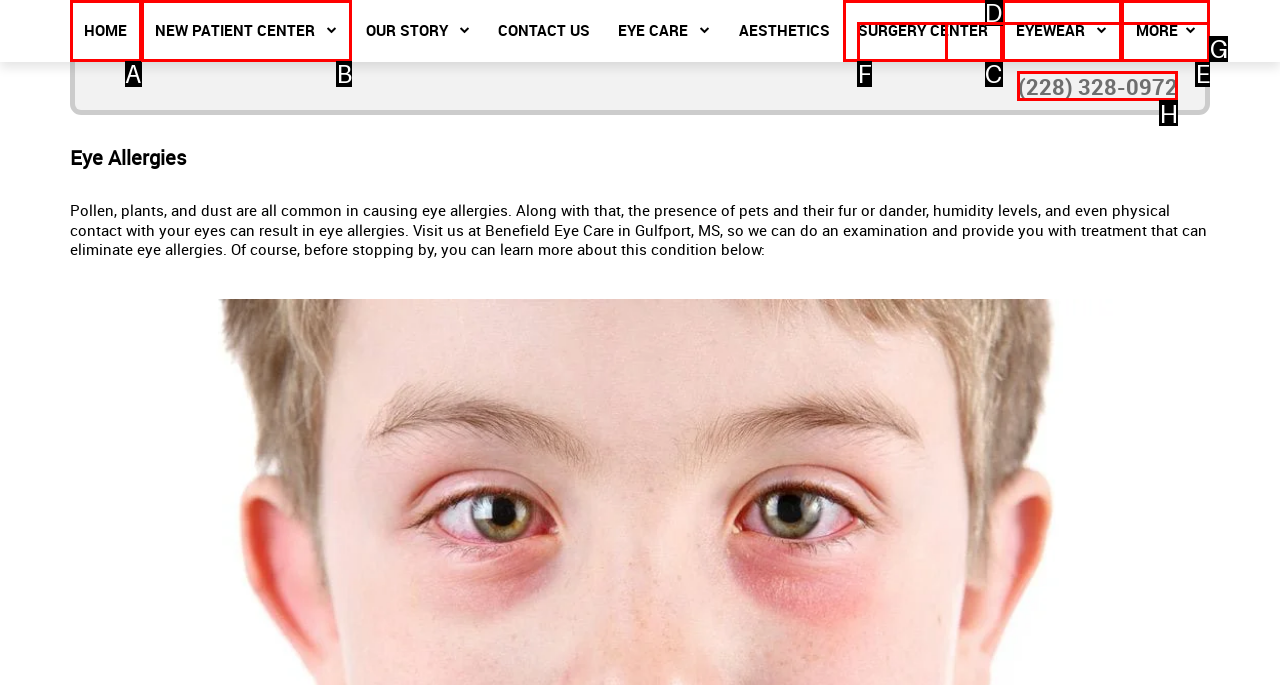Identify the HTML element I need to click to complete this task: call the office Provide the option's letter from the available choices.

H